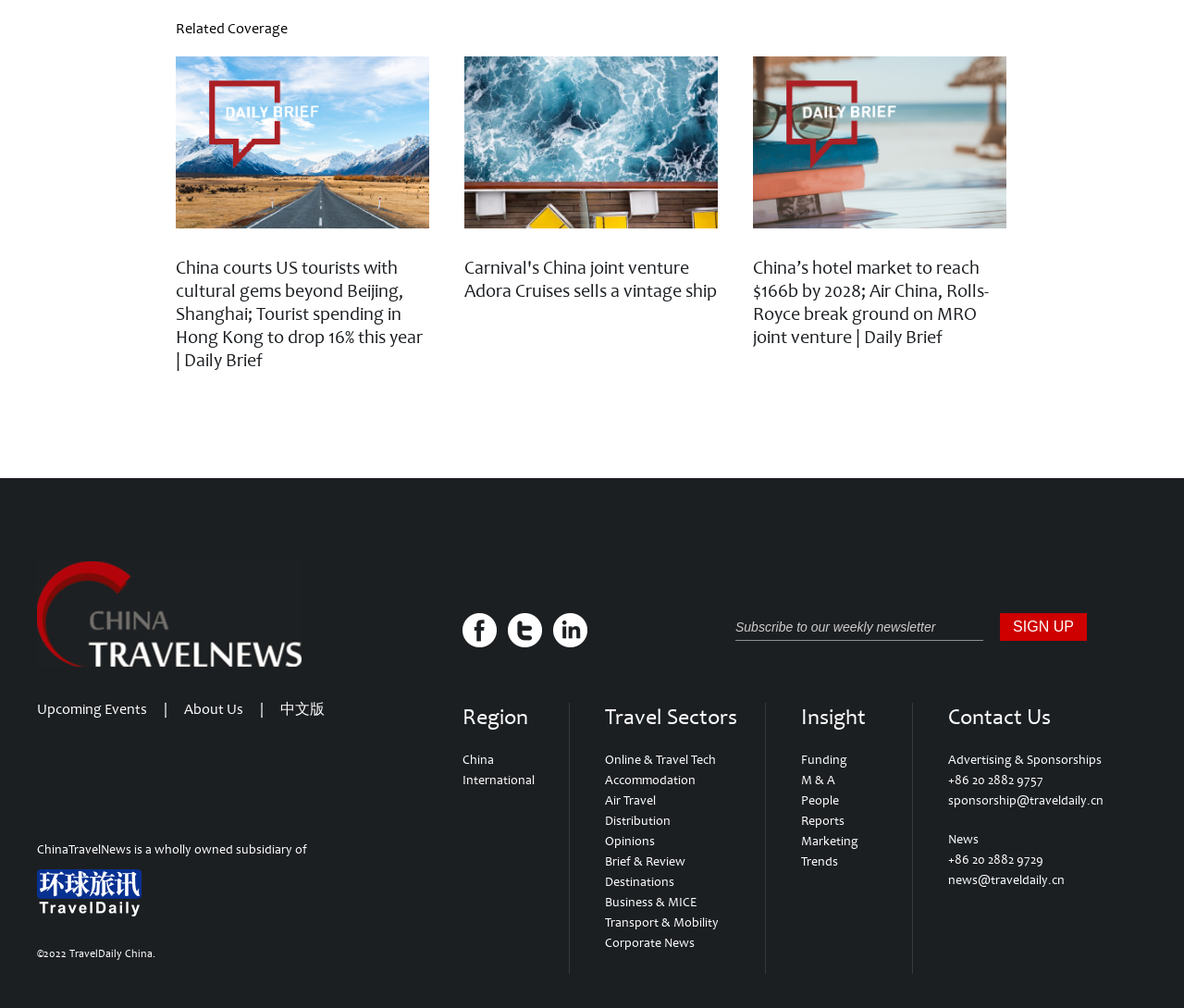Answer the question with a brief word or phrase:
What is the copyright year of this webpage?

2022